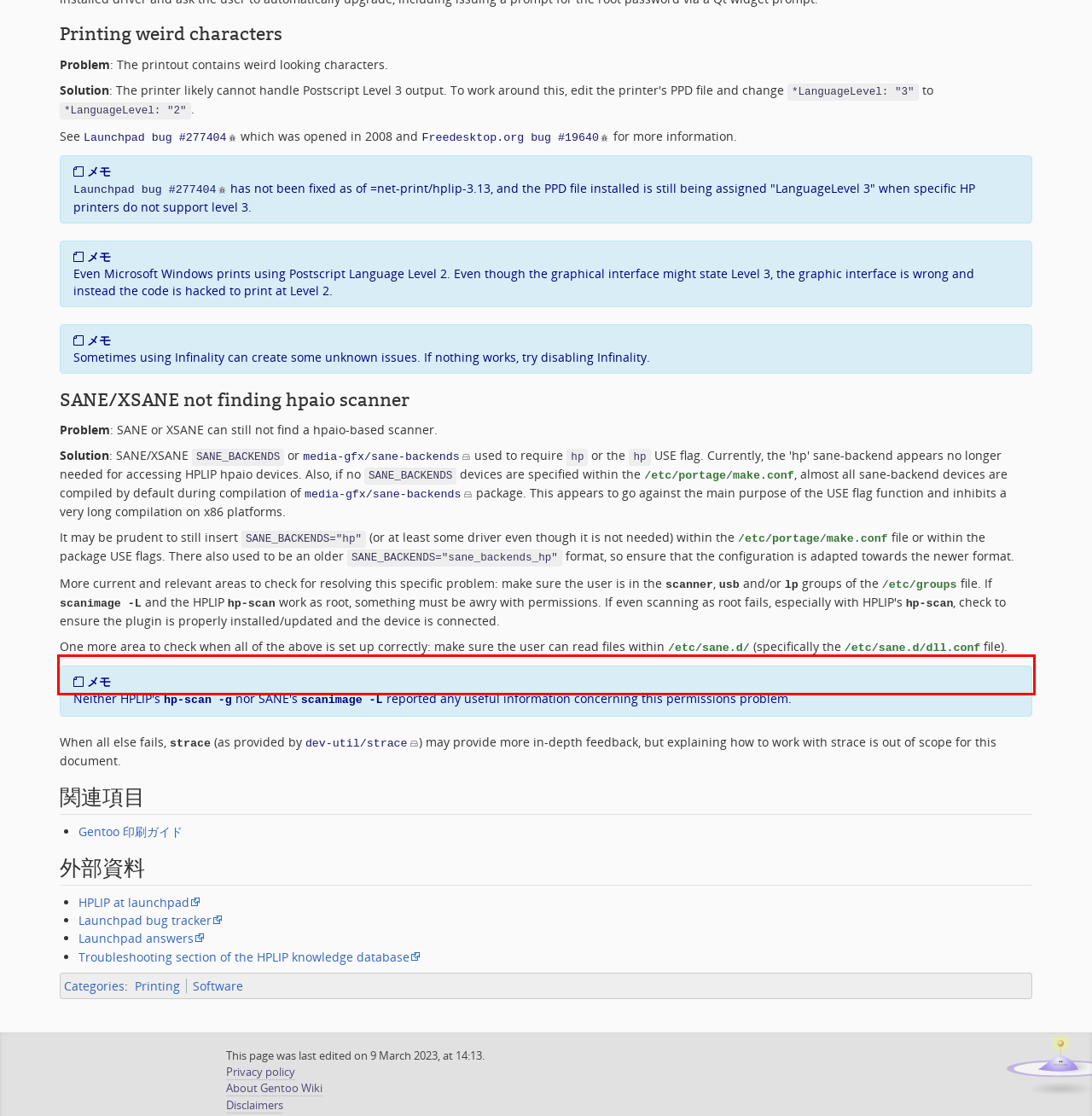Examine the webpage screenshot and use OCR to obtain the text inside the red bounding box.

When all else fails, strace (as provided by dev-util/strace) may provide more in-depth feedback, but explaining how to work with strace is out of scope for this document.